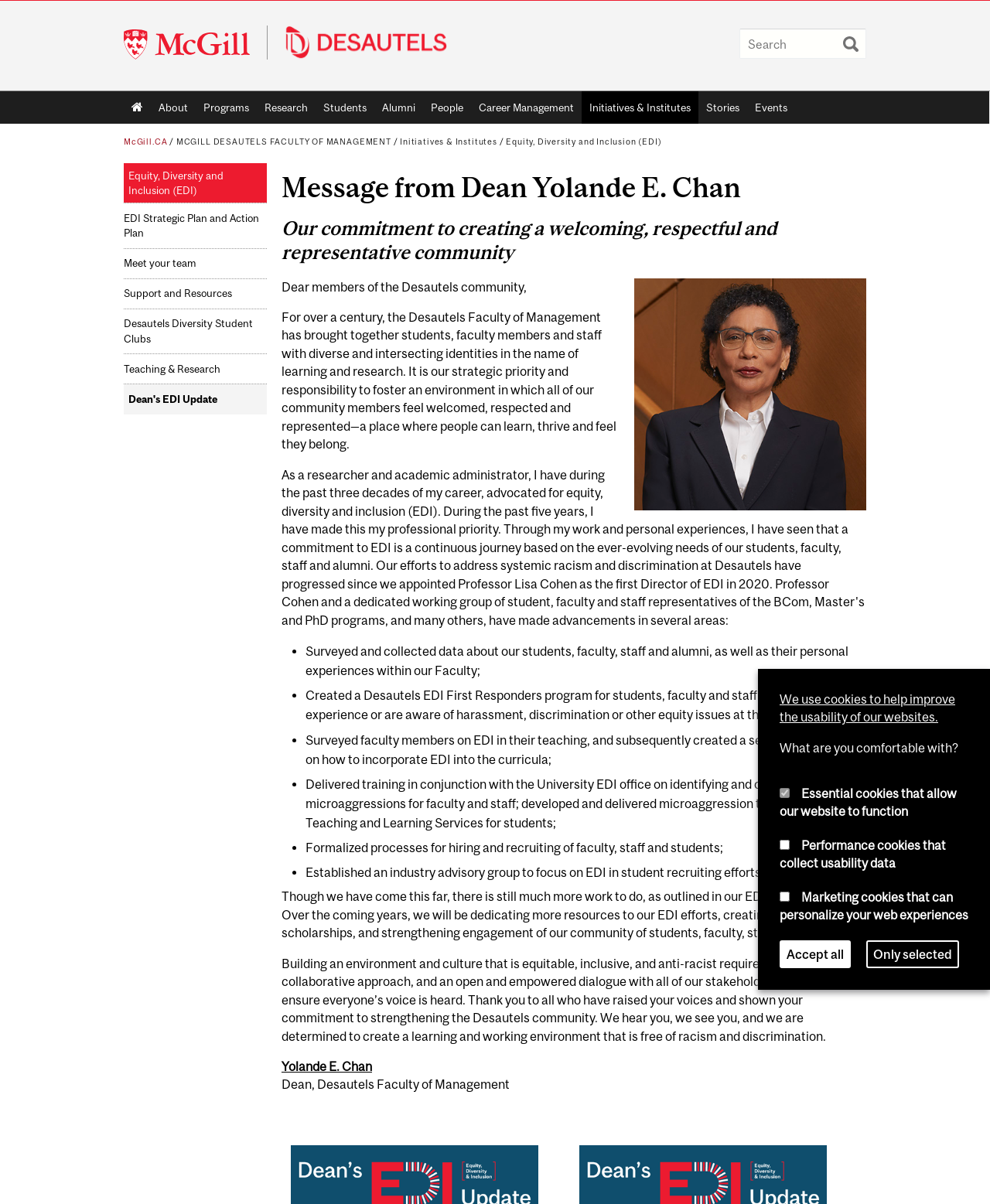What is the theme of the webpage?
Refer to the image and give a detailed answer to the query.

The webpage has multiple mentions of 'Equity, Diversity and Inclusion (EDI)' and also discusses the faculty's commitment to creating a welcoming, respectful and representative community, which indicates that the theme of the webpage is Diversity and Inclusion.